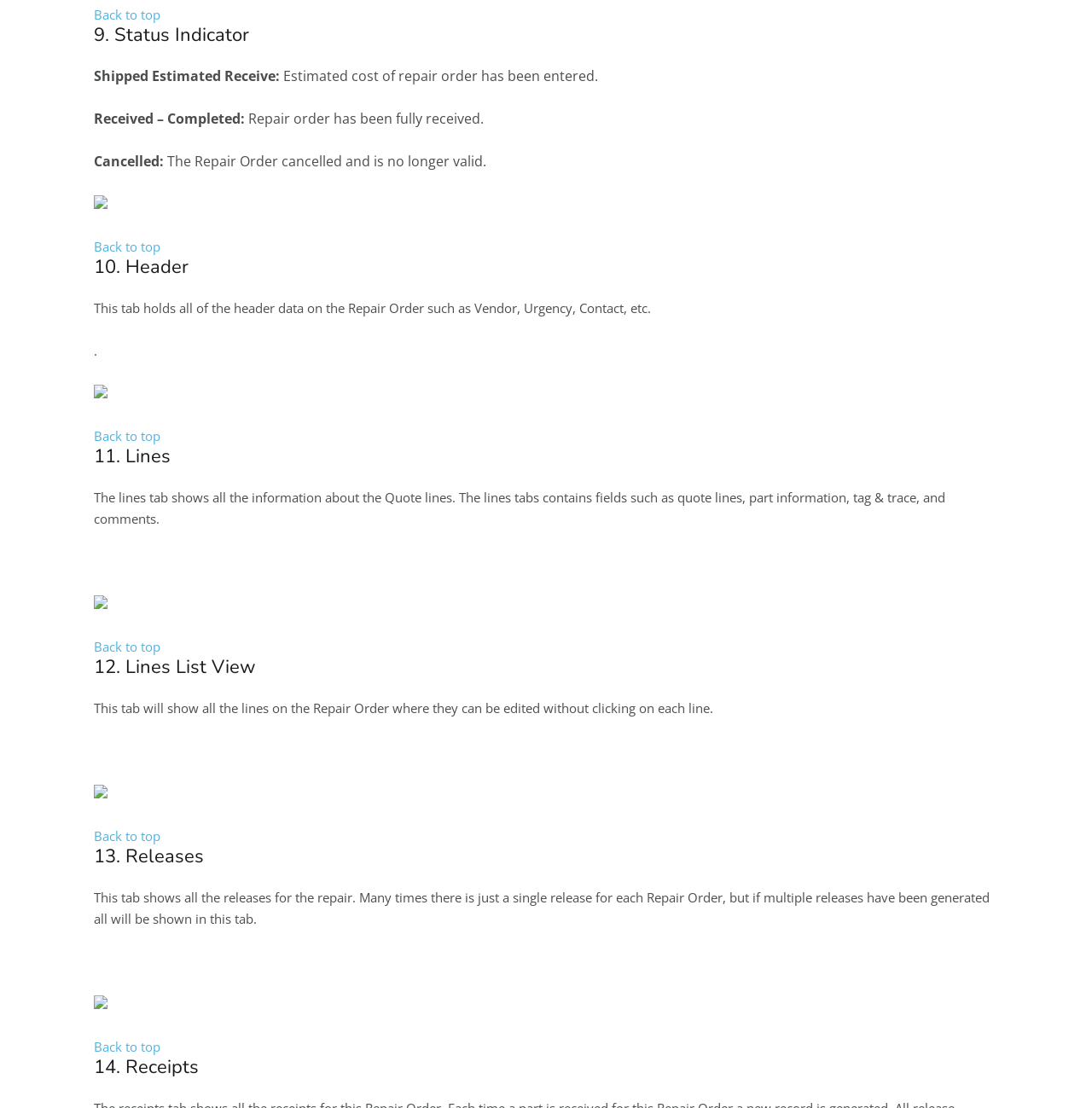Use a single word or phrase to answer this question: 
What is shown in the 'Releases' tab?

All releases for the repair